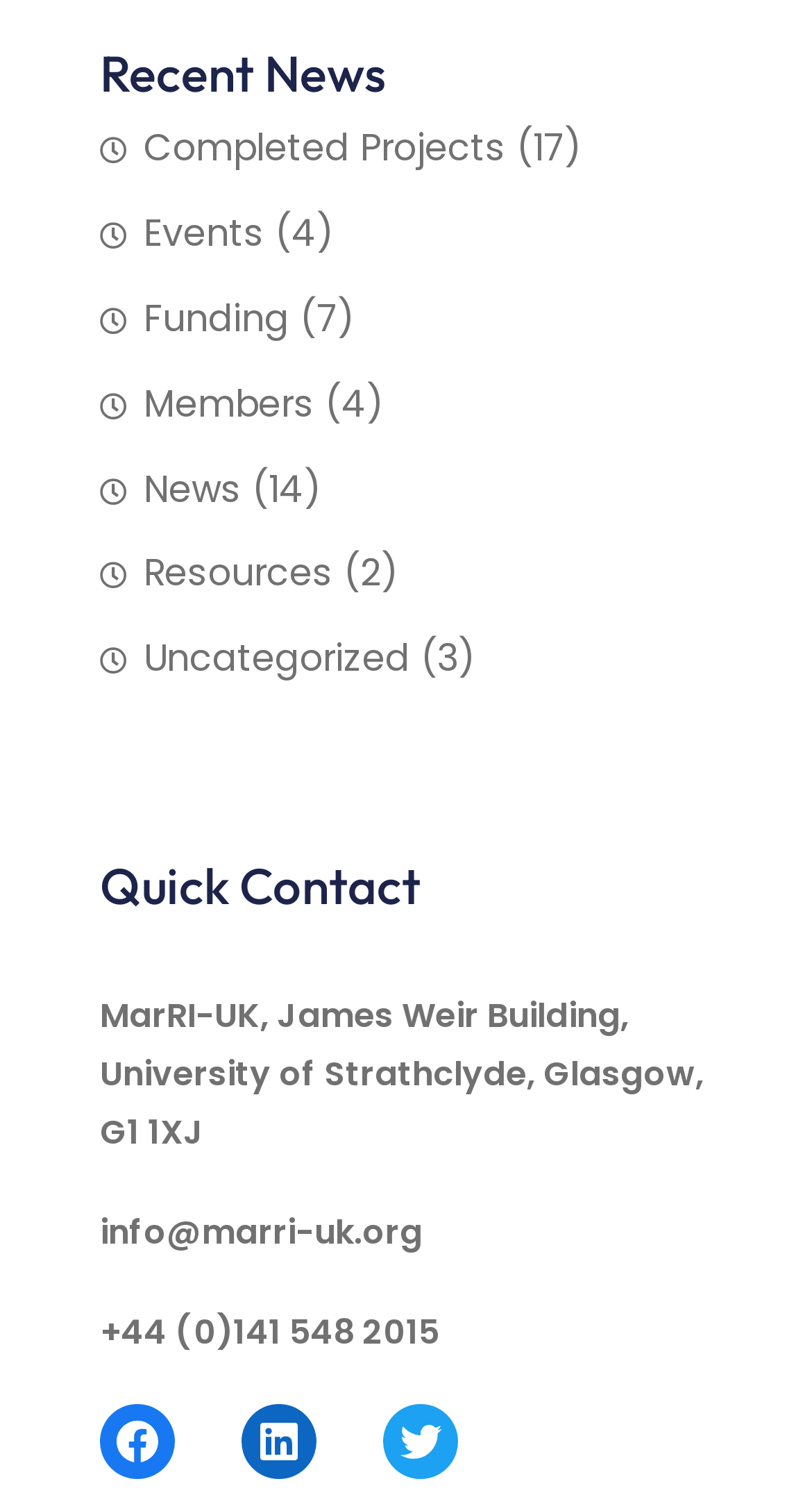How many news items are there in the 'Recent News' section?
Your answer should be a single word or phrase derived from the screenshot.

14